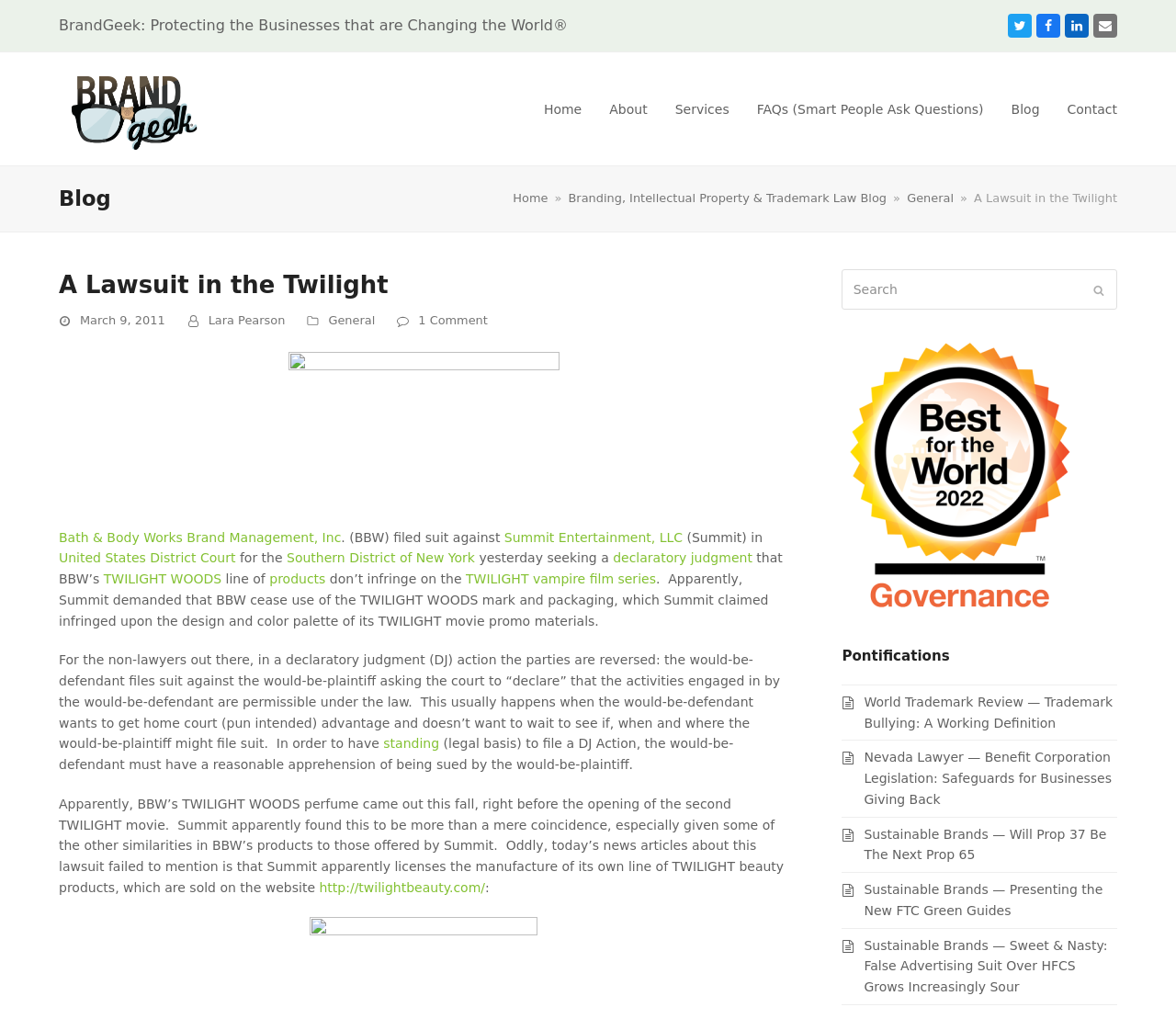Please indicate the bounding box coordinates of the element's region to be clicked to achieve the instruction: "Check the 'Best for the World 2022 Governance' badge". Provide the coordinates as four float numbers between 0 and 1, i.e., [left, top, right, bottom].

[0.716, 0.584, 0.916, 0.598]